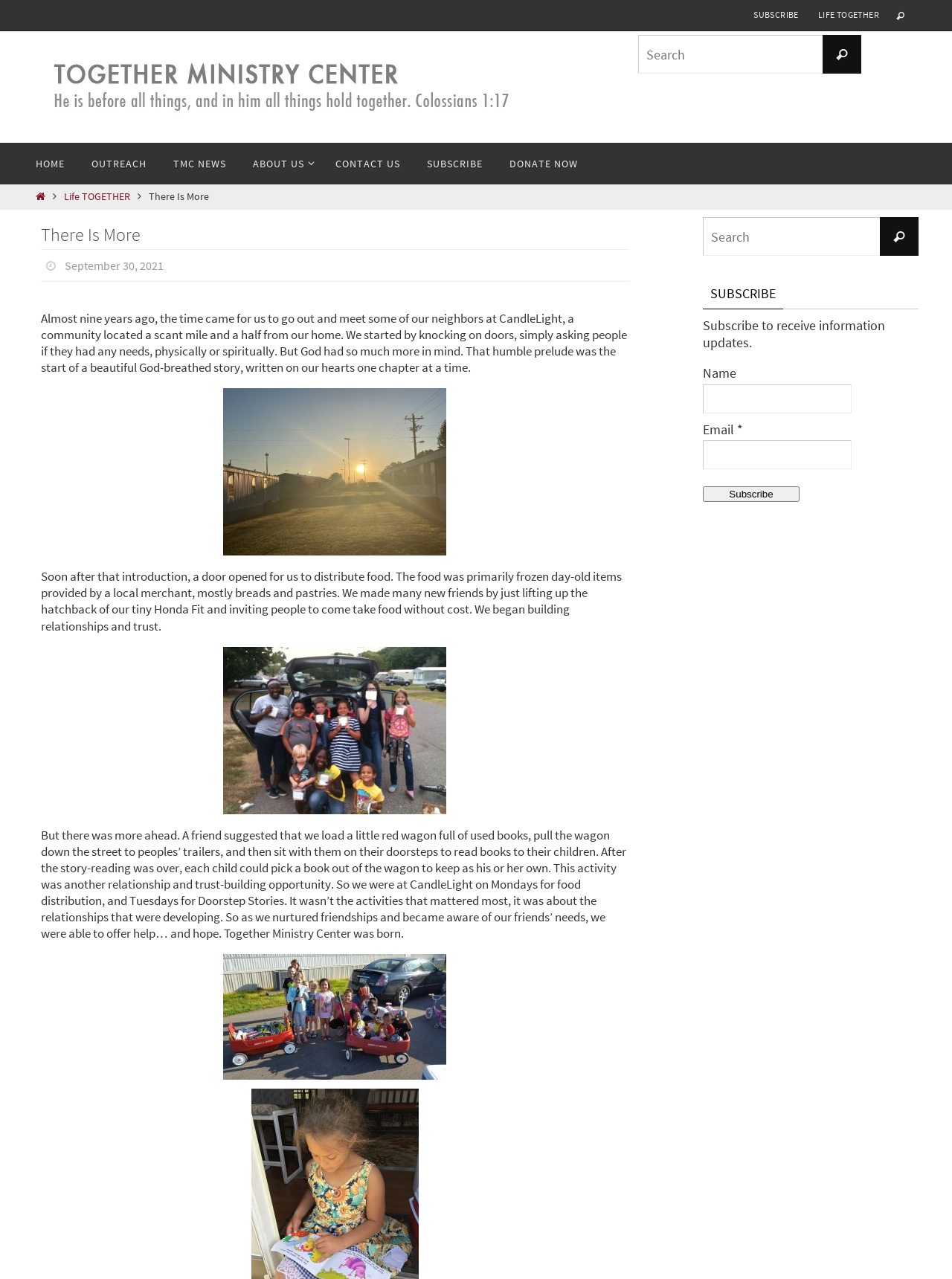Determine the bounding box coordinates of the clickable region to follow the instruction: "Enter your email address".

[0.738, 0.344, 0.895, 0.367]